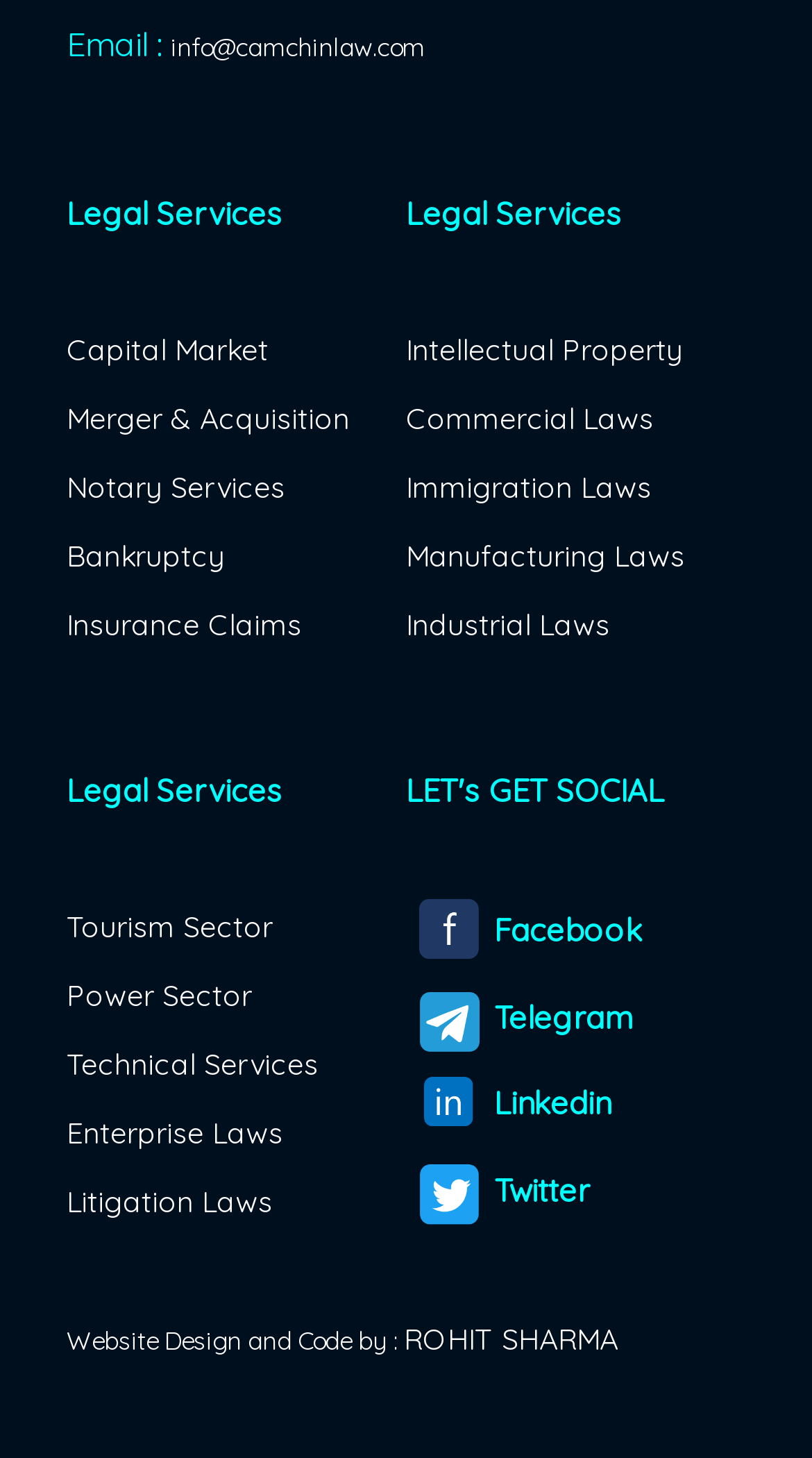What is the name of the person who designed and coded the website?
Please answer the question with a single word or phrase, referencing the image.

ROHIT SHARMA